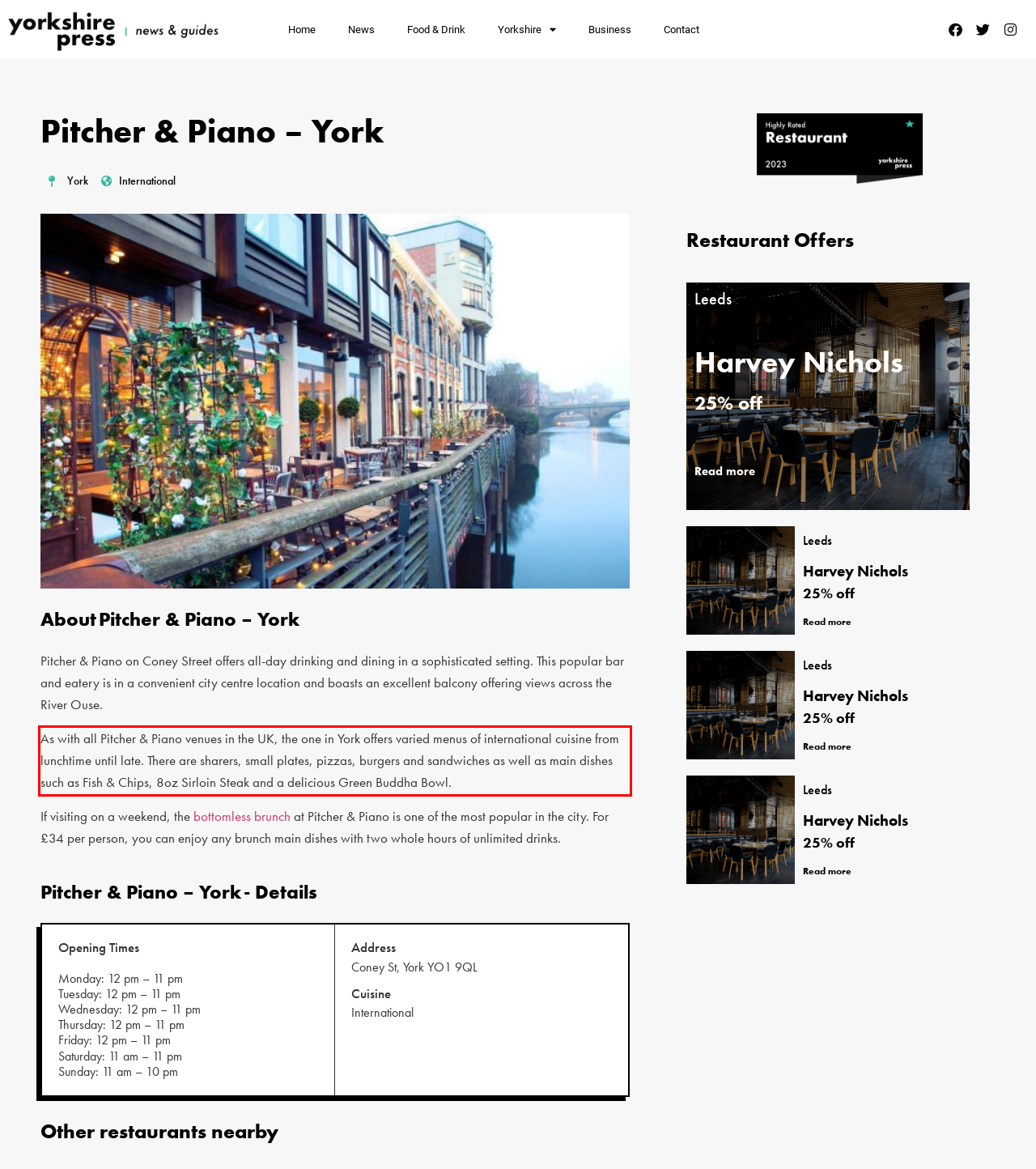You have a screenshot of a webpage with a red bounding box. Identify and extract the text content located inside the red bounding box.

As with all Pitcher & Piano venues in the UK, the one in York offers varied menus of international cuisine from lunchtime until late. There are sharers, small plates, pizzas, burgers and sandwiches as well as main dishes such as Fish & Chips, 8oz Sirloin Steak and a delicious Green Buddha Bowl.